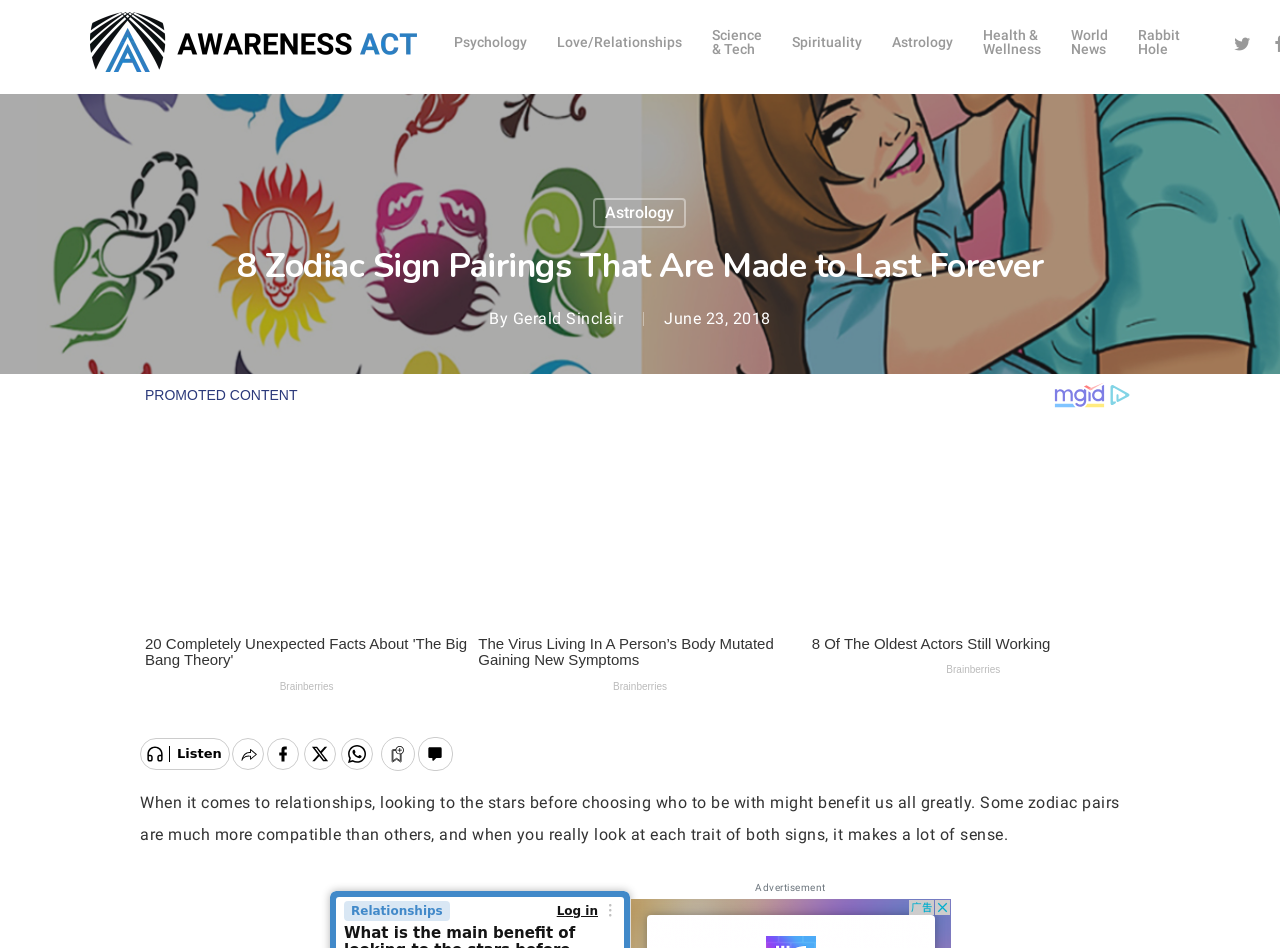What is the purpose of the search bar?
Please answer the question with as much detail as possible using the screenshot.

The search bar is likely used to search for specific topics or articles within the website, as indicated by the placeholder text 'Search' and the instruction 'Hit enter to search or ESC to close'.